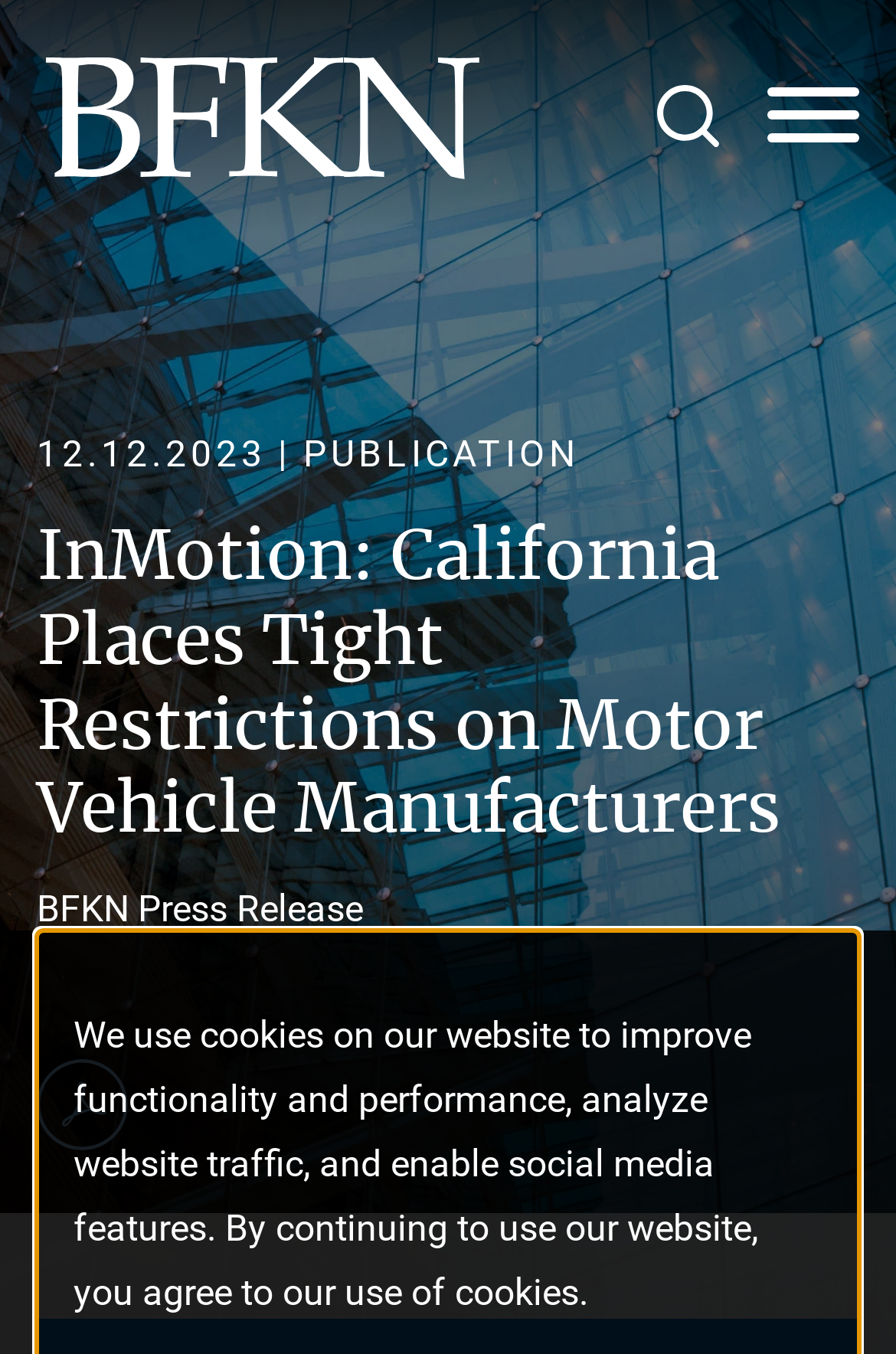What is the name of the law firm?
Please analyze the image and answer the question with as much detail as possible.

I found the name of the law firm by looking at the link element with the bounding box coordinates [0.051, 0.042, 0.536, 0.134], which contains the text 'Barack Ferrazzano Kirschbaum & Nagelberg LLP'.